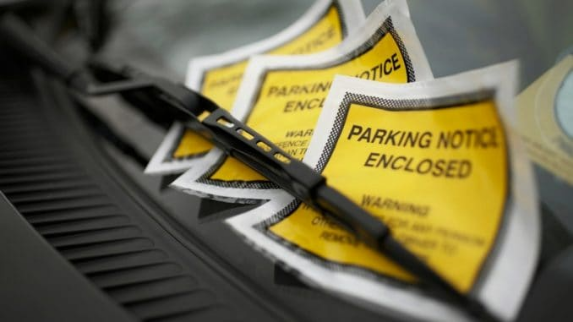Answer the question using only a single word or phrase: 
Who likely issued the parking notices?

Parking enforcement authorities